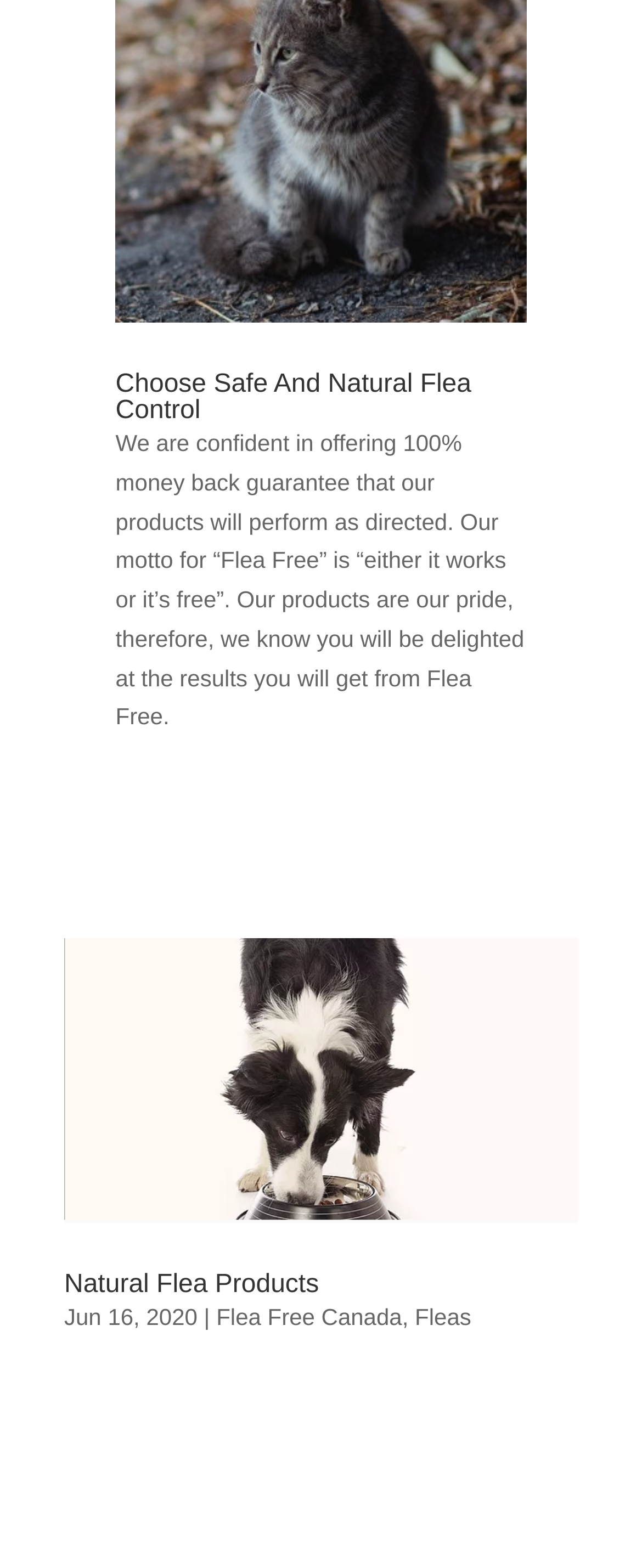What is the name of the product?
Using the image, provide a detailed and thorough answer to the question.

The name of the product is Flea Free, which is mentioned in the heading element with the text 'Choose Safe And Natural Flea Control' and also in the image element with the description 'Flea Free Canada'.